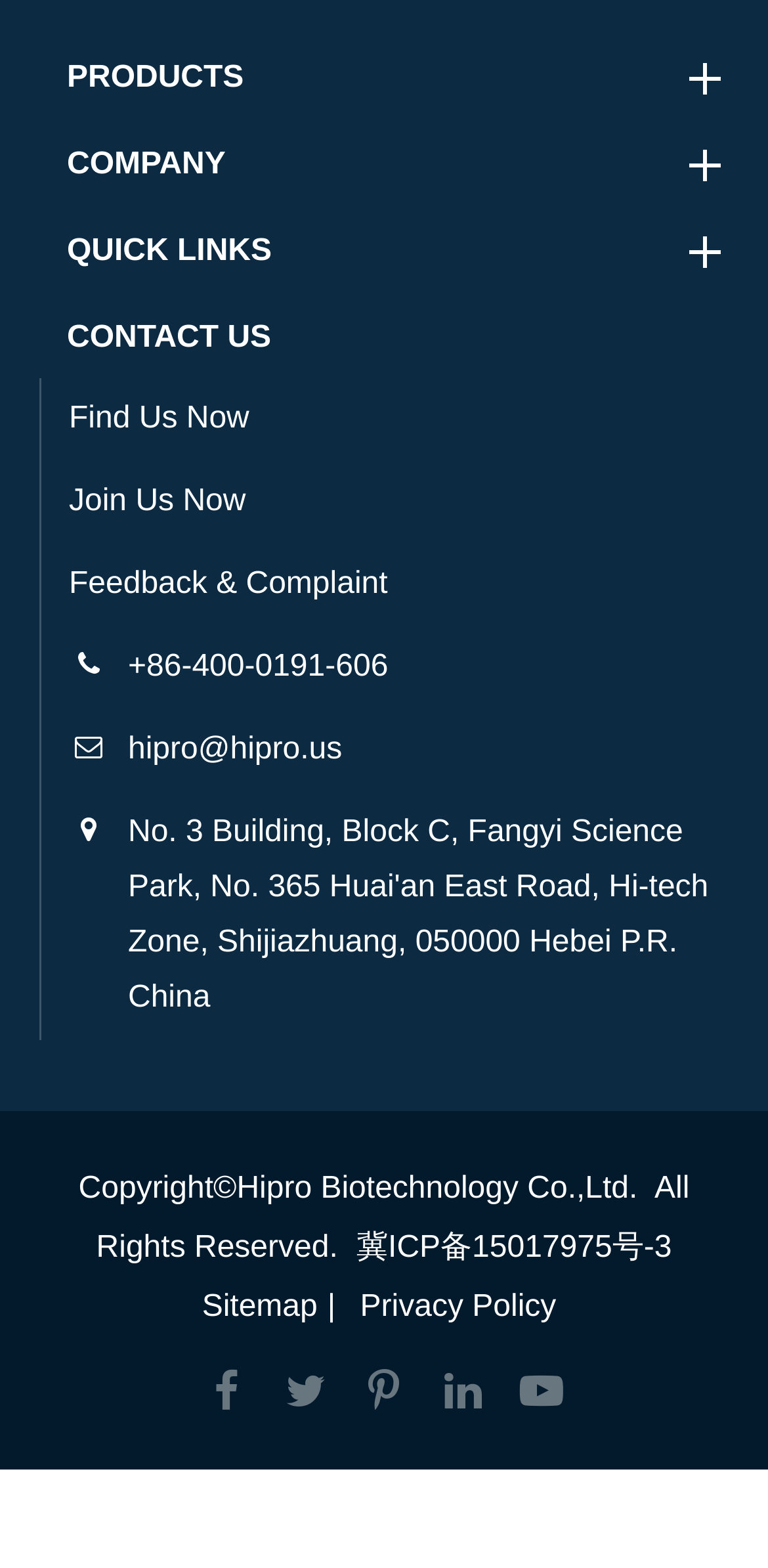Bounding box coordinates must be specified in the format (top-left x, top-left y, bottom-right x, bottom-right y). All values should be floating point numbers between 0 and 1. What are the bounding box coordinates of the UI element described as: Privacy Policy

[0.448, 0.823, 0.737, 0.844]